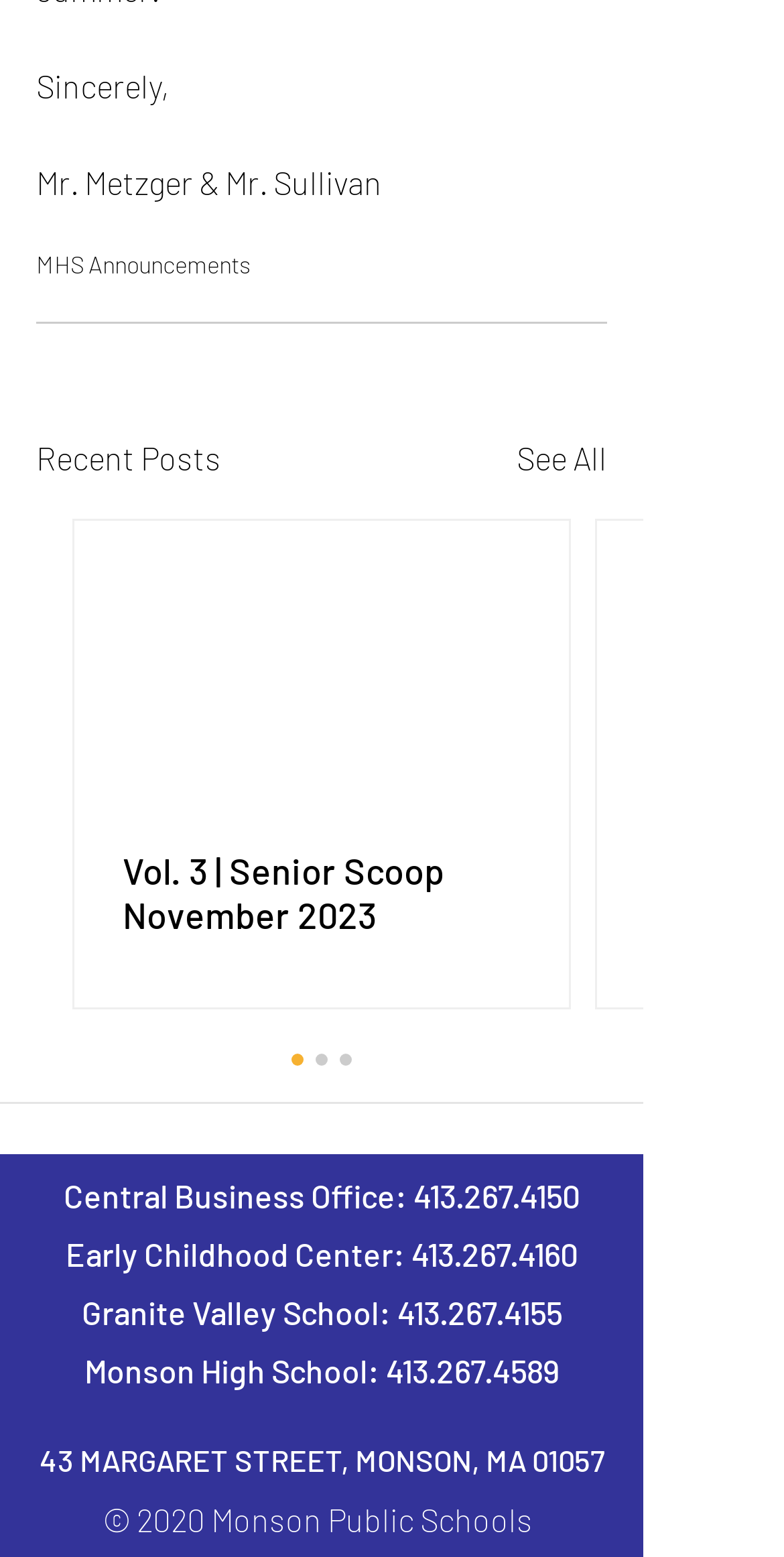Determine the bounding box coordinates of the clickable region to execute the instruction: "Call Central Business Office". The coordinates should be four float numbers between 0 and 1, denoted as [left, top, right, bottom].

[0.527, 0.755, 0.74, 0.779]